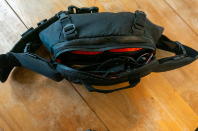Please provide a one-word or short phrase answer to the question:
What type of surface is the sling bag resting on?

wooden